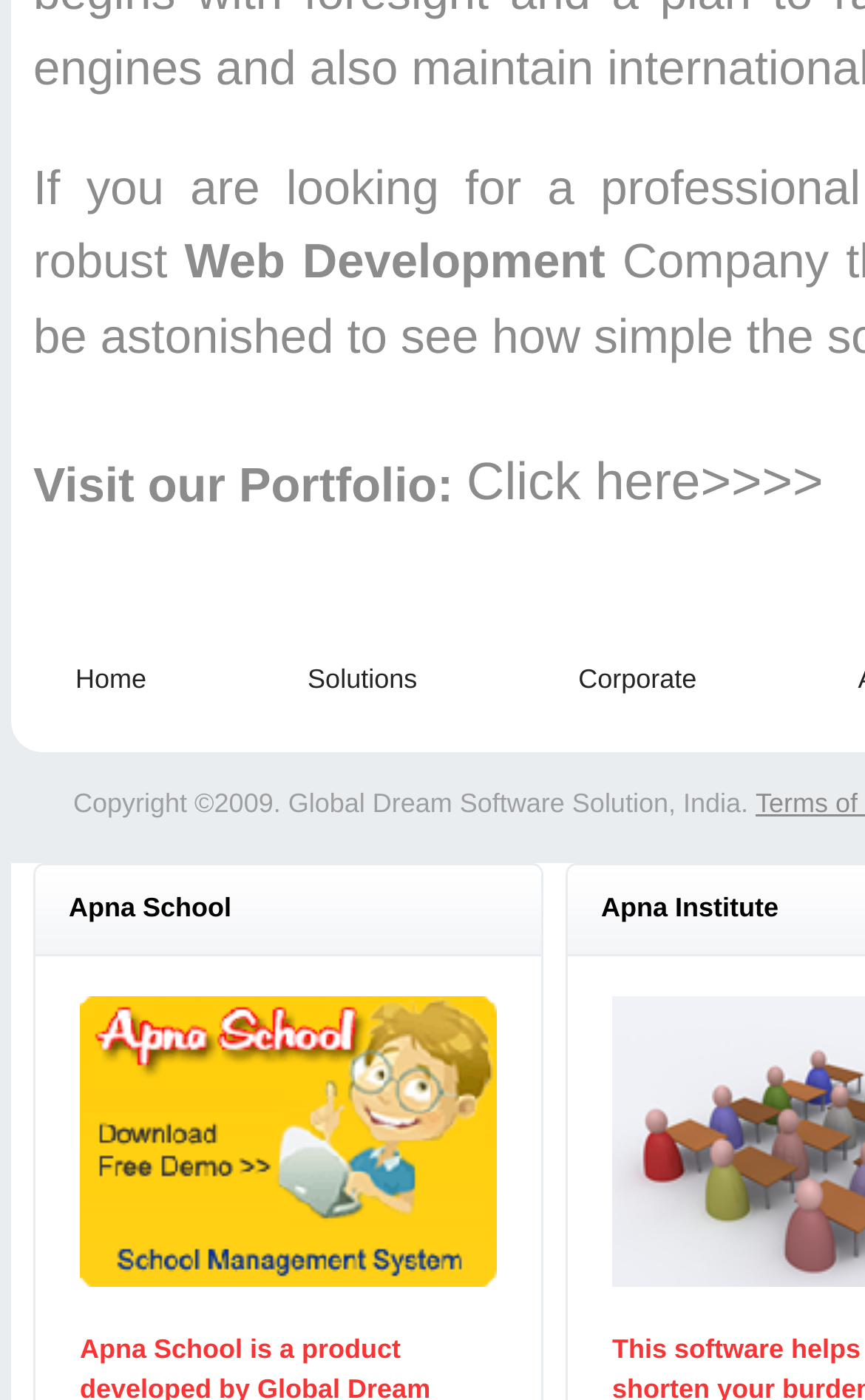Extract the bounding box coordinates of the UI element described: "Click here>>>>". Provide the coordinates in the format [left, top, right, bottom] with values ranging from 0 to 1.

[0.539, 0.325, 0.952, 0.366]